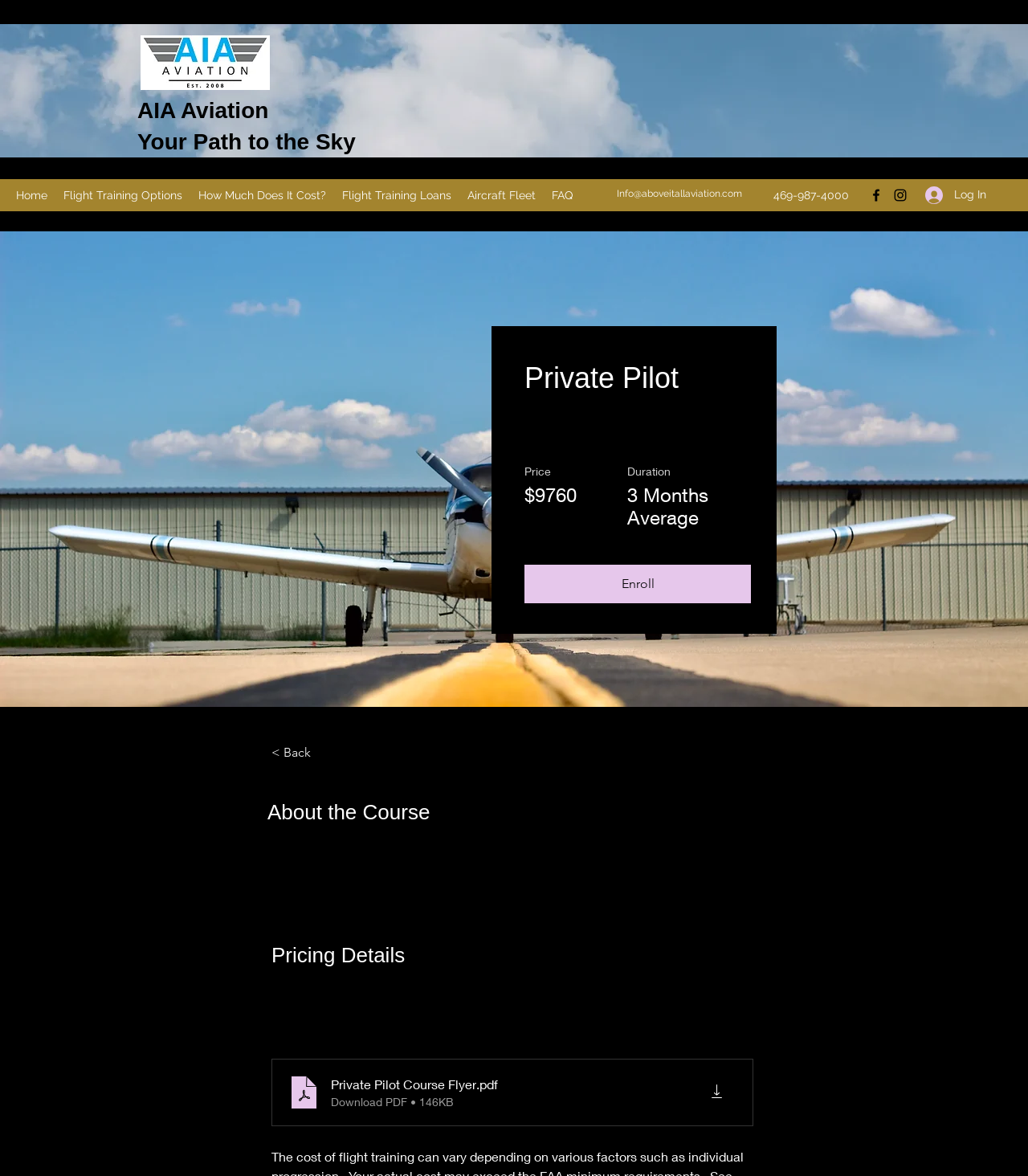Please reply to the following question with a single word or a short phrase:
What is the logo of AIA Aviation?

AIA logo